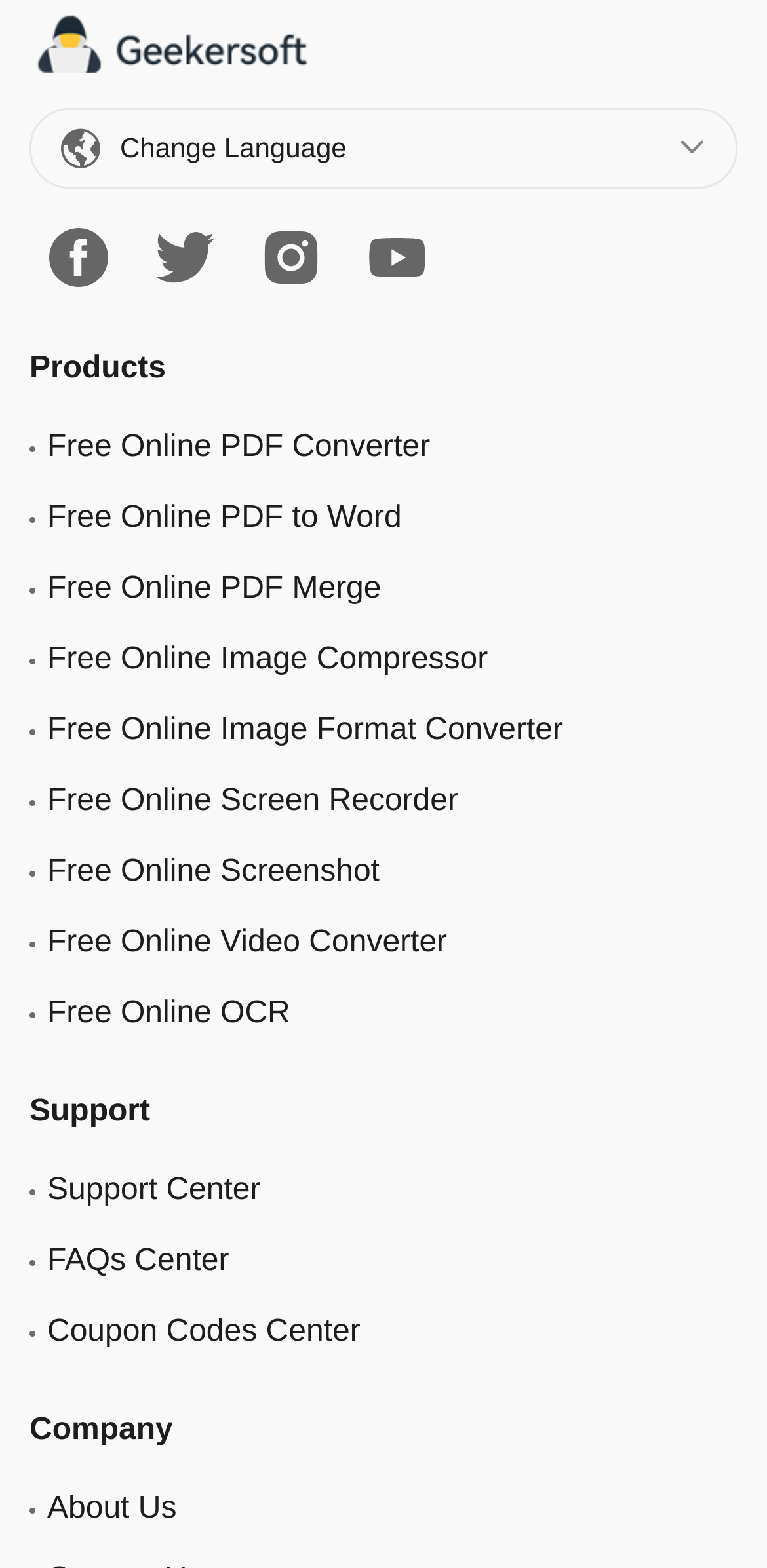Give a one-word or short-phrase answer to the following question: 
What is the last company information listed?

About Us